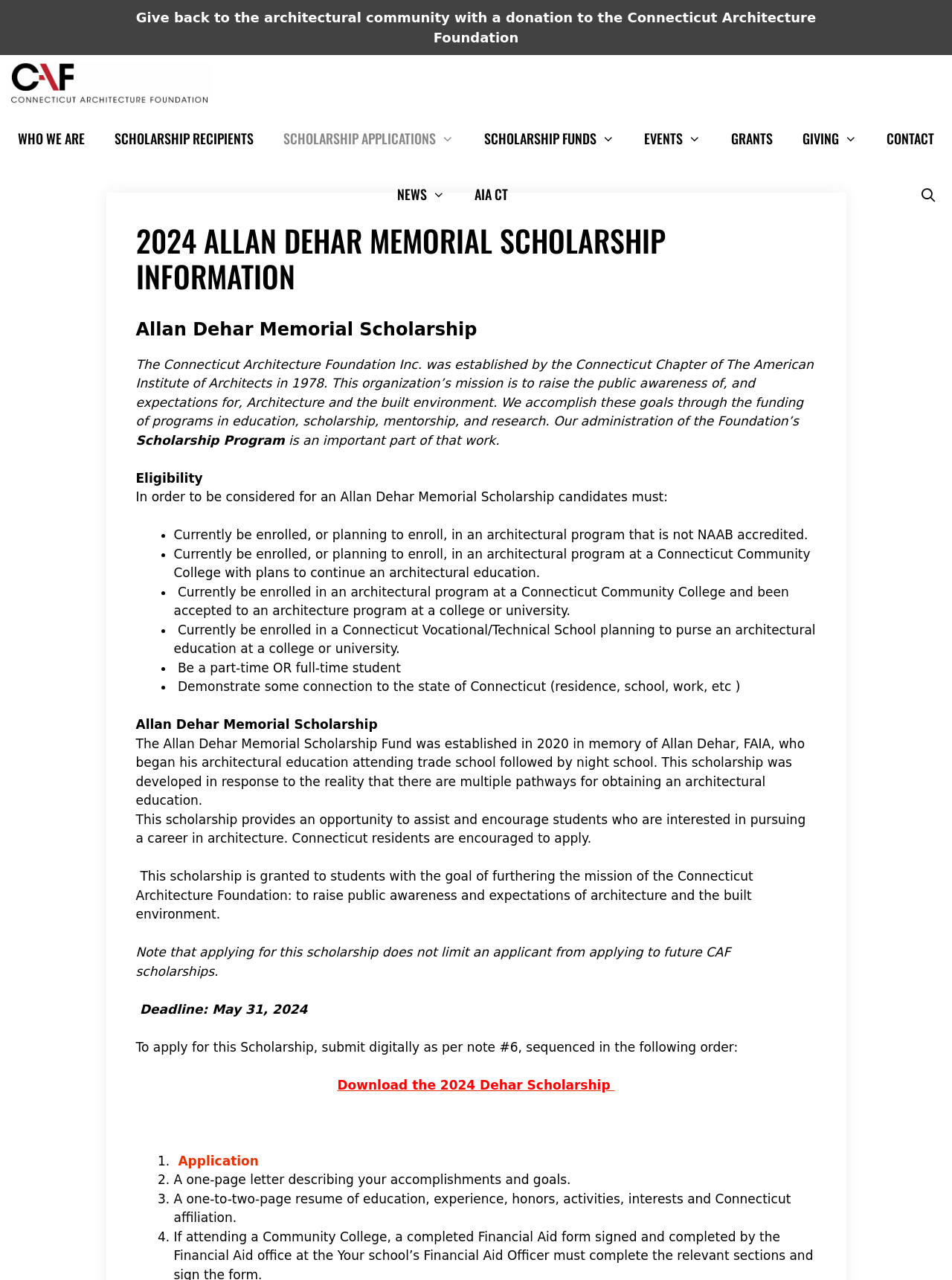Kindly determine the bounding box coordinates of the area that needs to be clicked to fulfill this instruction: "Navigate to the 'SCHOLARSHIP APPLICATIONS' page".

[0.282, 0.087, 0.492, 0.13]